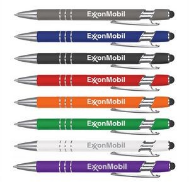Illustrate the scene in the image with a detailed description.

The image showcases a collection of sleek stylus pens branded with "ExxonMobil." Arranged in a horizontal line, the pens come in a variety of vibrant colors, including gray, purple, blue, orange, red, green, and white. Each pen features a modern design with a shiny chrome clip and accents, adding a touch of elegance and functionality. This colorful assortment not only represents a blend of style and practicality but also serves as a promotional item, ideal for giveaways or corporate events. The use of bright colors alongside the ExxonMobil branding makes these pens visually appealing and easy to spot, embodying both brand identity and a commitment to quality in everyday writing instruments.